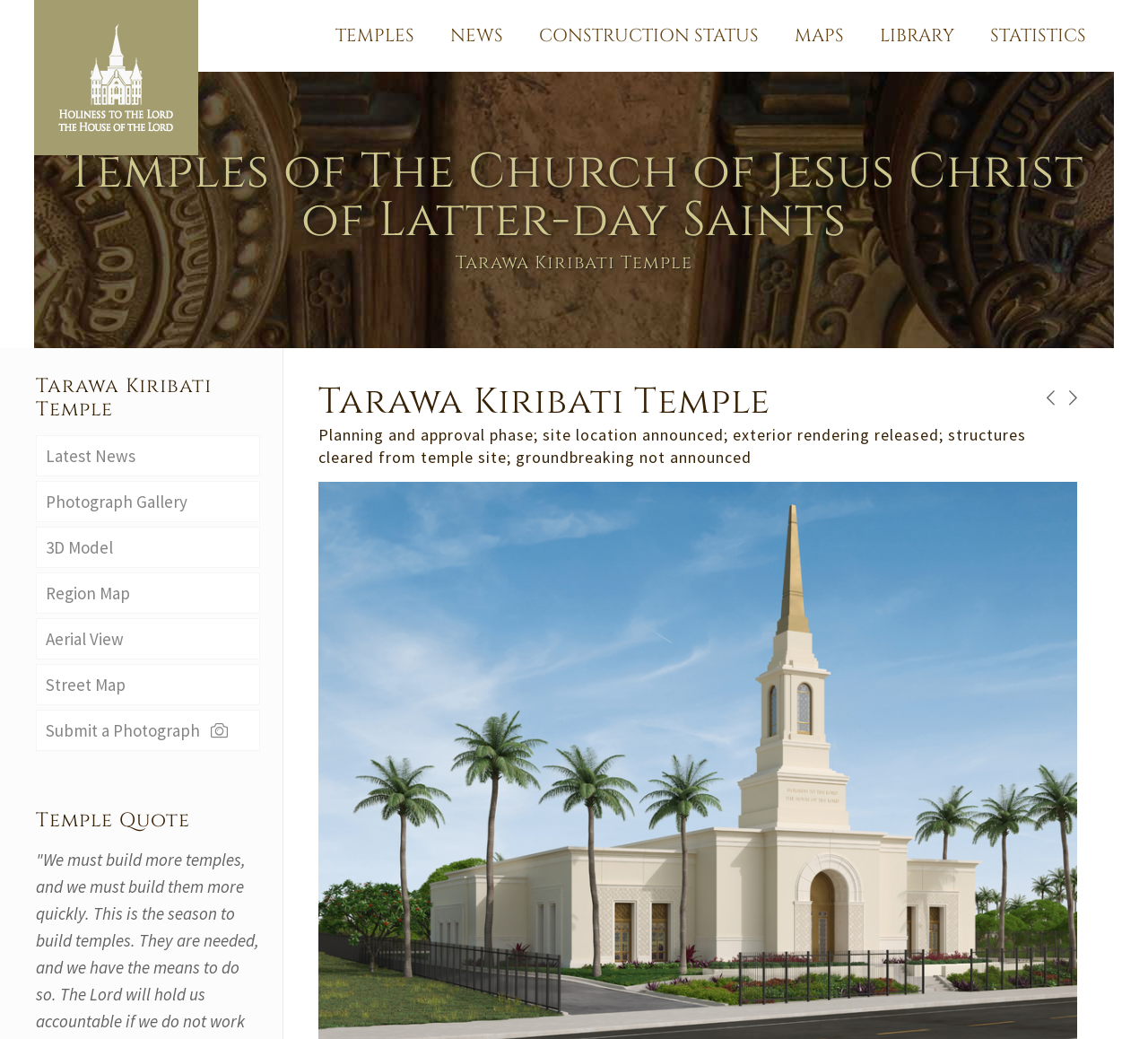Highlight the bounding box of the UI element that corresponds to this description: "Tarawa Kiribati Temple".

[0.031, 0.359, 0.184, 0.407]